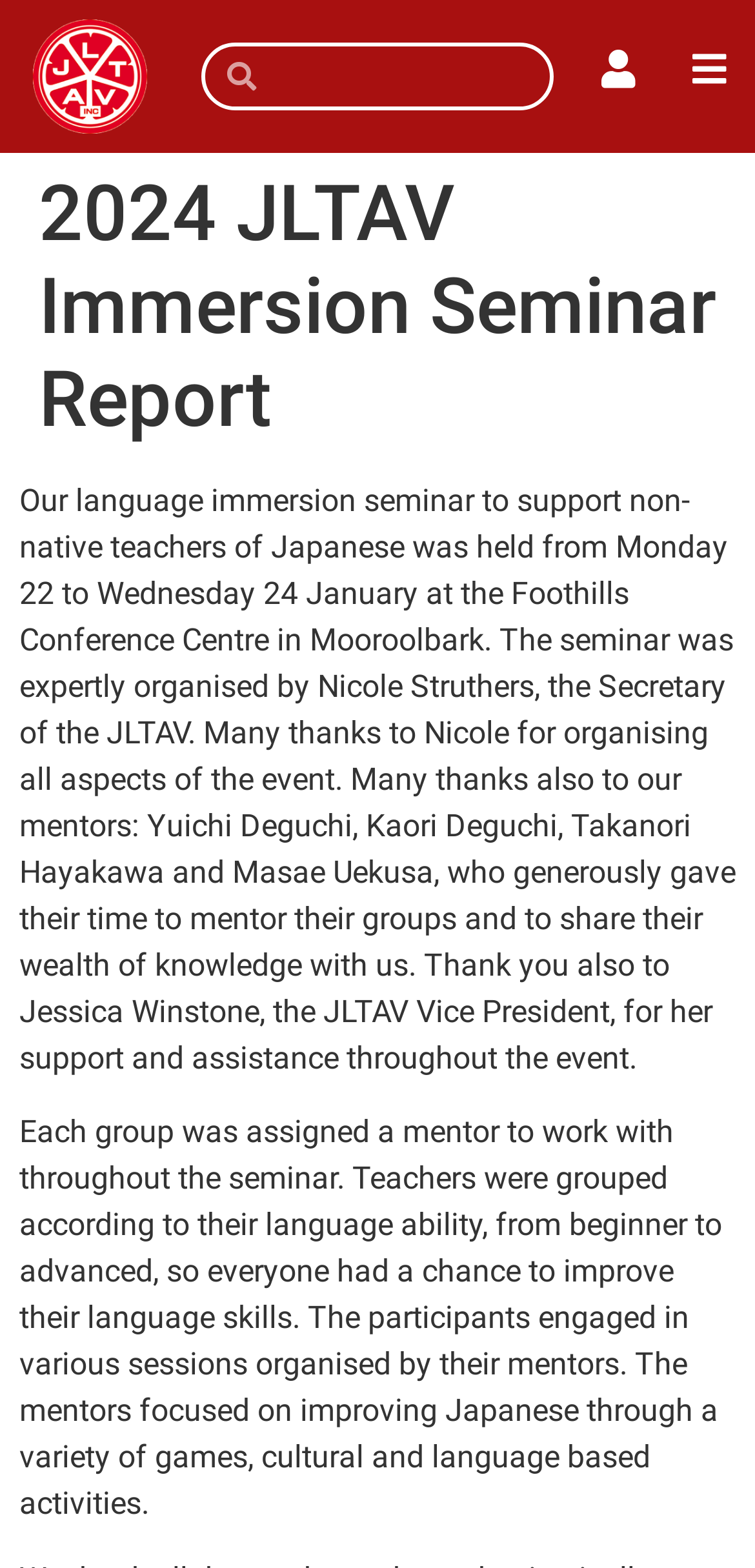Using the webpage screenshot, find the UI element described by parent_node: Search name="s". Provide the bounding box coordinates in the format (top-left x, top-left y, bottom-right x, bottom-right y), ensuring all values are floating point numbers between 0 and 1.

[0.339, 0.03, 0.729, 0.068]